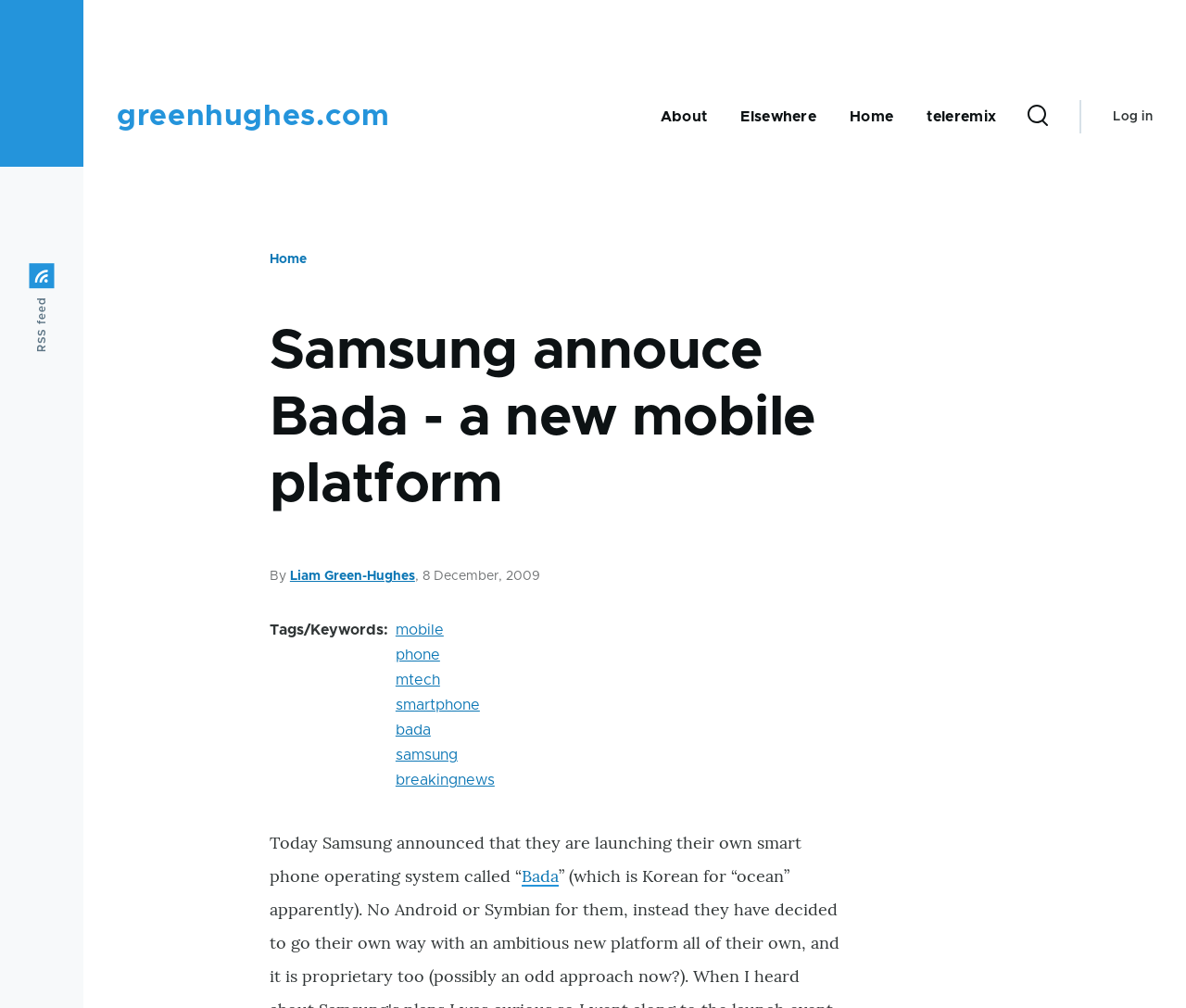Locate the bounding box coordinates of the area to click to fulfill this instruction: "Log in to the website". The bounding box should be presented as four float numbers between 0 and 1, in the order [left, top, right, bottom].

[0.939, 0.099, 0.972, 0.132]